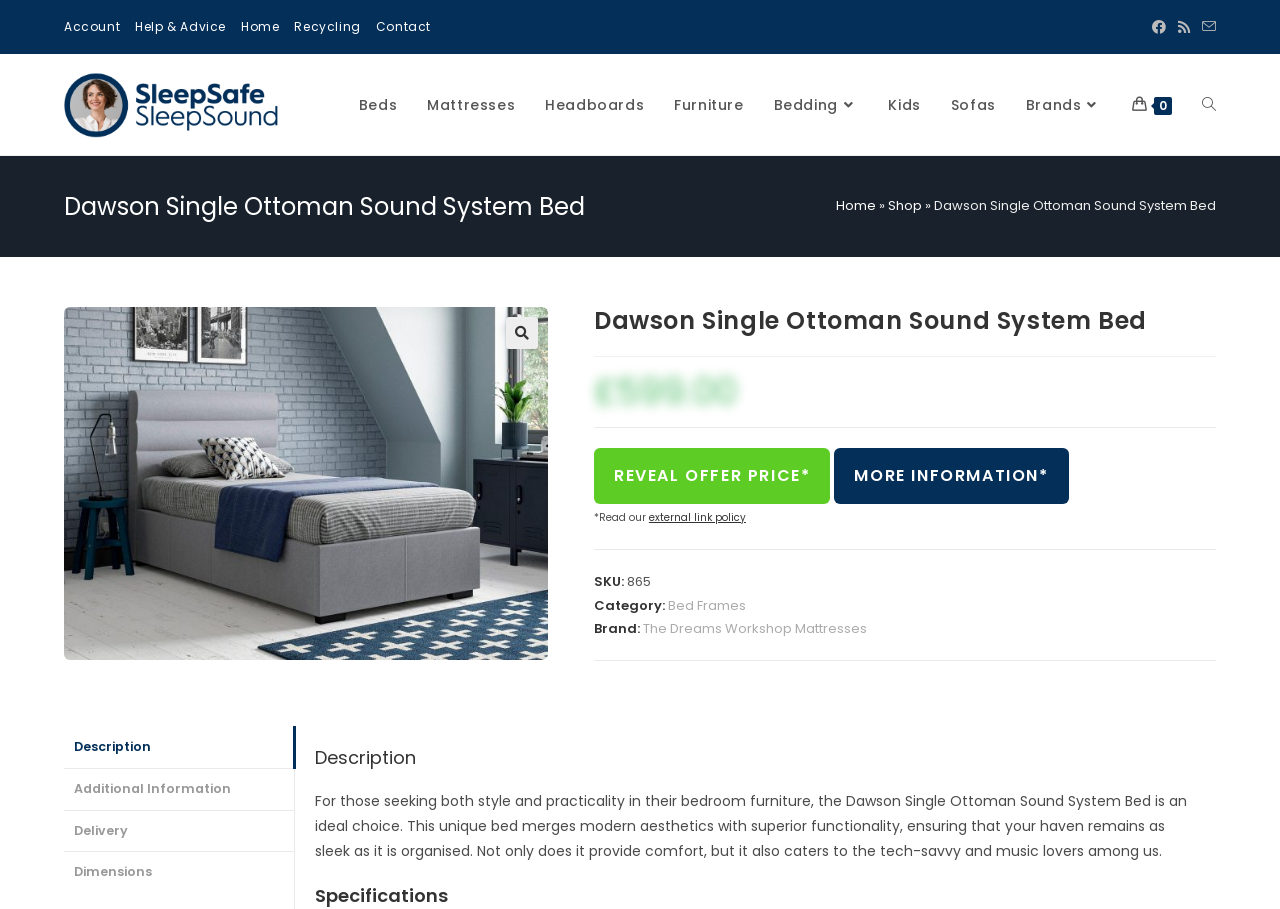Deliver a detailed narrative of the webpage's visual and textual elements.

The webpage is about the Dawson Single Ottoman Sound System Bed, a product that combines style and practicality in bedroom furniture. At the top of the page, there are several links to different sections of the website, including "Account", "Help & Advice", "Home", "Recycling", and "Contact". To the right of these links, there are social media links, including Facebook, RSS, and an email link.

Below these links, there is a layout table with a logo and a navigation menu that includes links to different categories, such as "Beds", "Mattresses", "Headboards", "Furniture", "Bedding", "Kids", "Sofas", and "Brands".

The main content of the page is focused on the Dawson Single Ottoman Sound System Bed, with a large image of the product at the top. Below the image, there is a heading with the product name, followed by a brief description of the product and its features. The product price, £599.00, is displayed prominently, along with two buttons to "REVEAL OFFER PRICE" and "MORE INFORMATION".

To the right of the product information, there is a section with details about the product, including its SKU, category, and brand. Below this section, there is a tab list with four tabs: "Description", "Additional Information", "Delivery", and "Dimensions". The "Description" tab is currently selected, and it displays a detailed description of the product, highlighting its unique features and benefits.

Overall, the webpage is well-organized and easy to navigate, with clear headings and concise text that provides detailed information about the product.